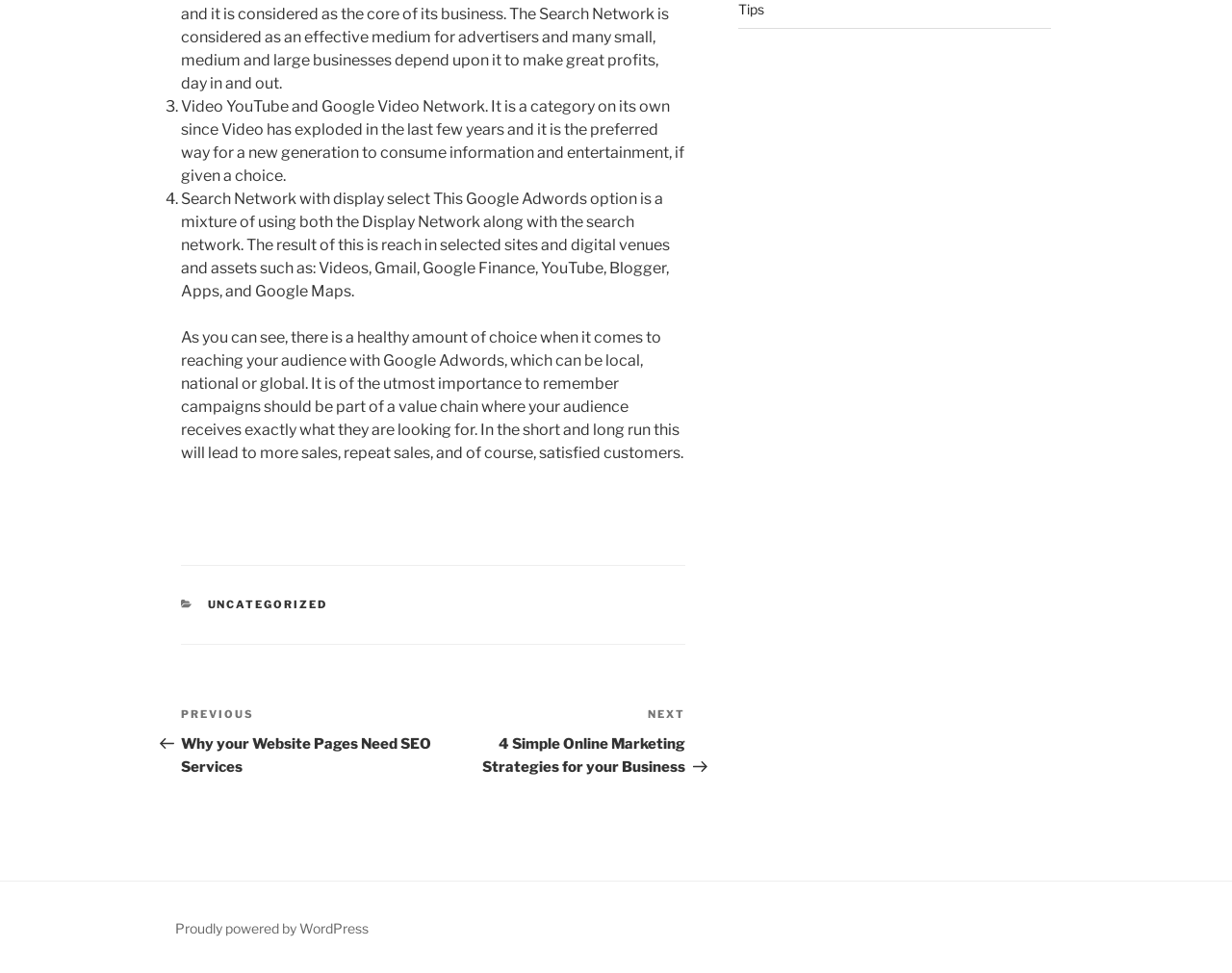Predict the bounding box coordinates of the UI element that matches this description: "Proudly powered by WordPress". The coordinates should be in the format [left, top, right, bottom] with each value between 0 and 1.

[0.142, 0.946, 0.299, 0.962]